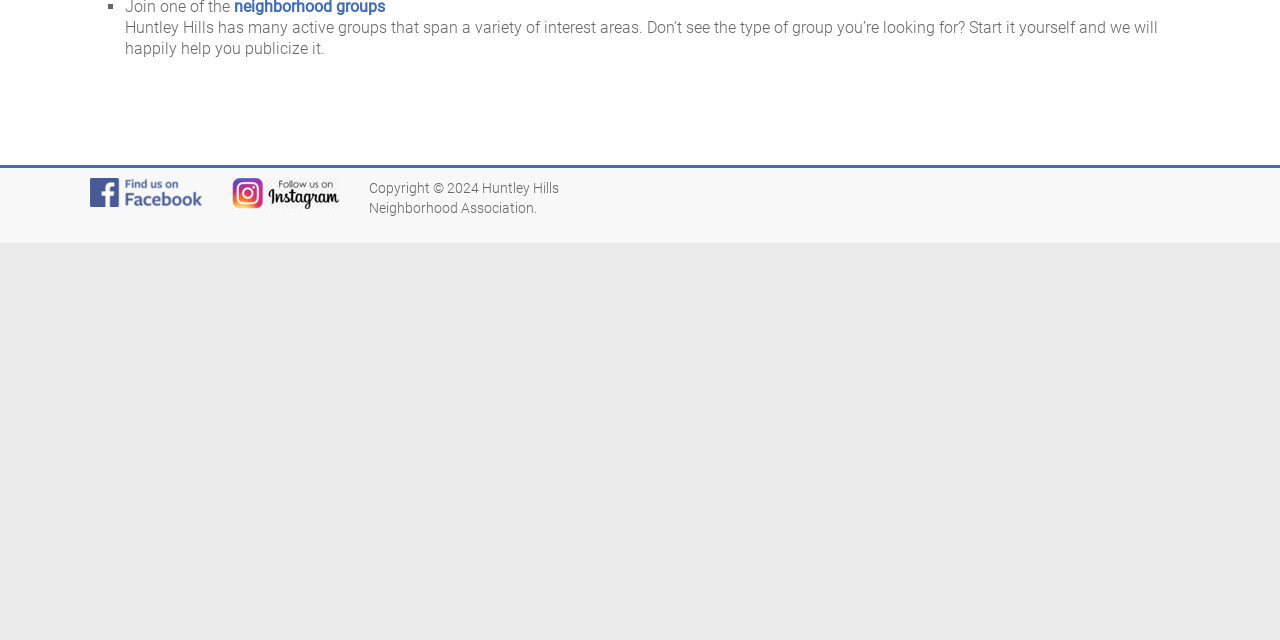Bounding box coordinates are given in the format (top-left x, top-left y, bottom-right x, bottom-right y). All values should be floating point numbers between 0 and 1. Provide the bounding box coordinate for the UI element described as: Huntley Hills Neighborhood Association

[0.288, 0.281, 0.437, 0.337]